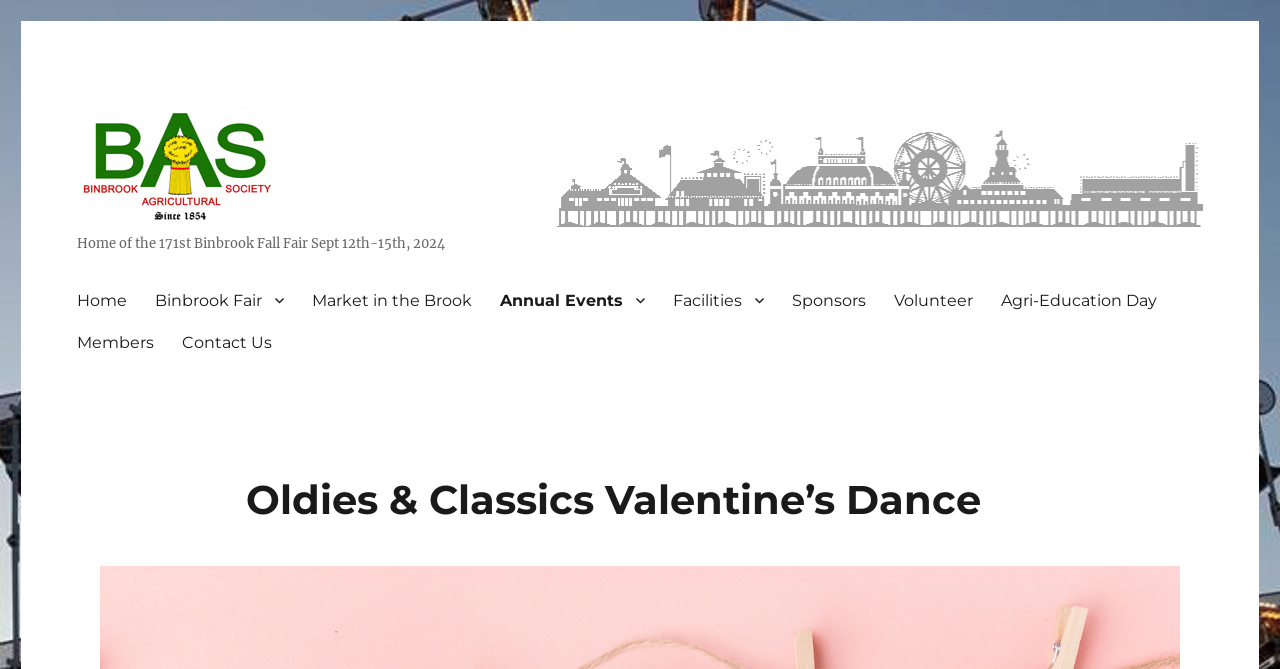Indicate the bounding box coordinates of the element that needs to be clicked to satisfy the following instruction: "Click the Home link". The coordinates should be four float numbers between 0 and 1, i.e., [left, top, right, bottom].

[0.049, 0.417, 0.11, 0.48]